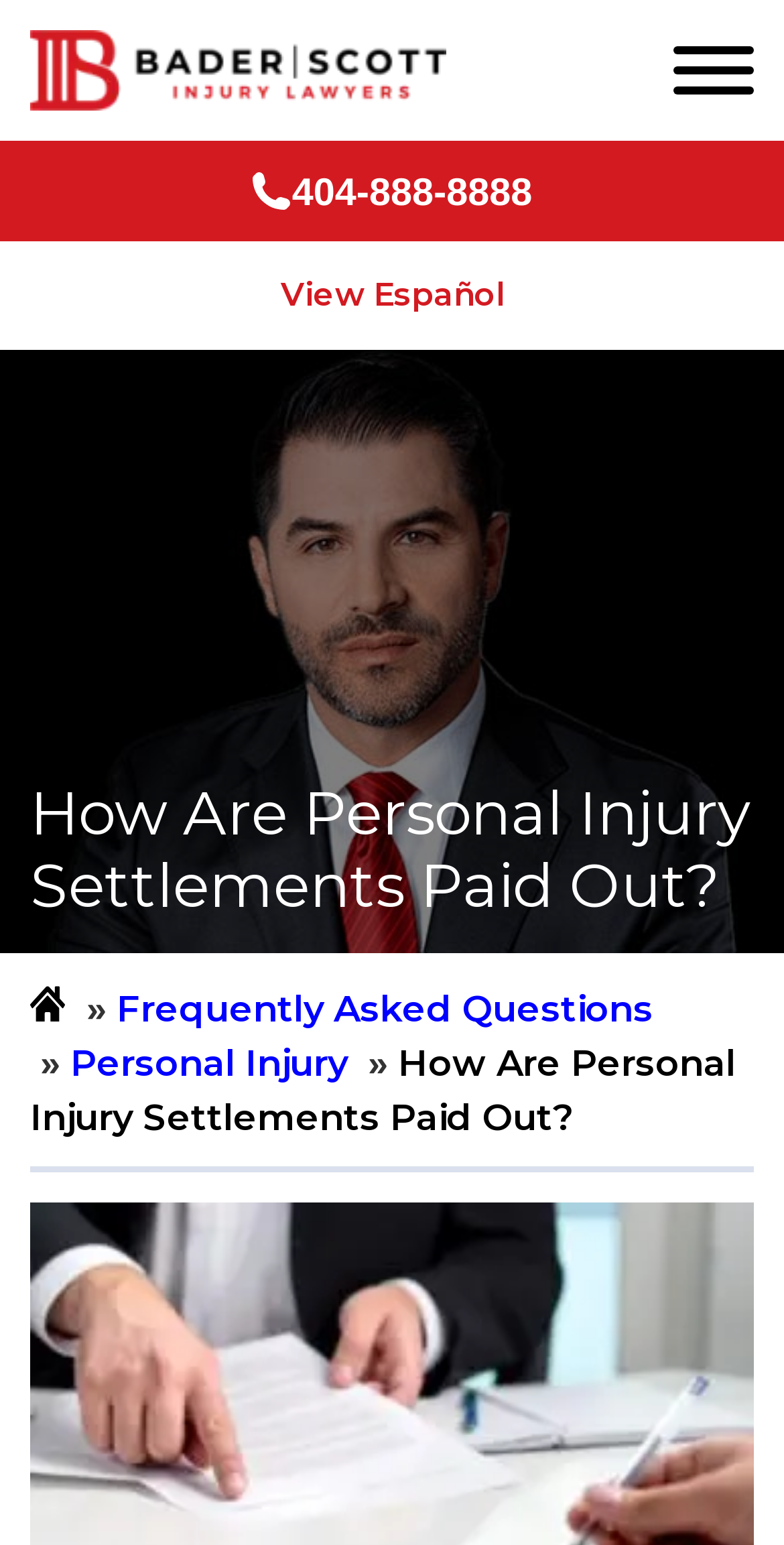Highlight the bounding box of the UI element that corresponds to this description: "Frequently Asked Questions".

[0.149, 0.639, 0.833, 0.668]